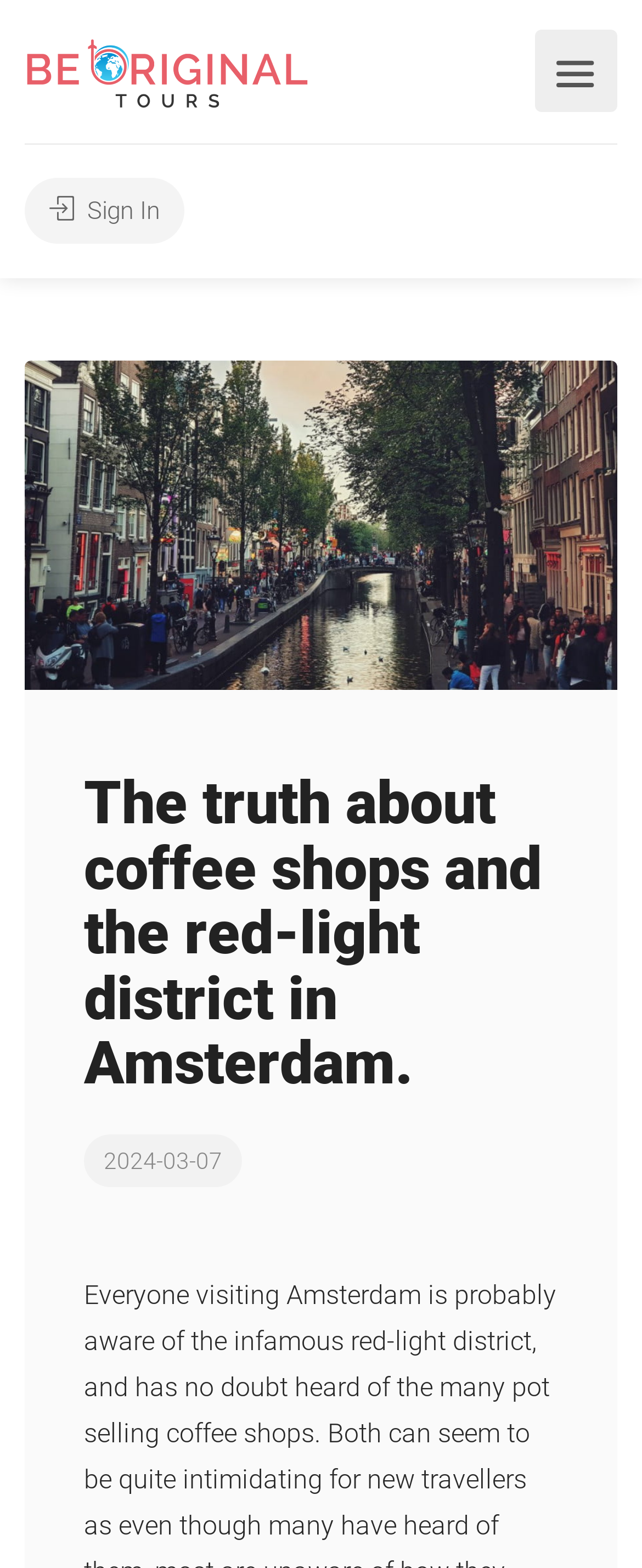What is the purpose of the ' Sign In' link?
Please ensure your answer to the question is detailed and covers all necessary aspects.

I inferred the purpose of the link by its text content, which is ' Sign In'. The '' symbol is likely a lock icon, indicating that the link is related to user authentication or login.